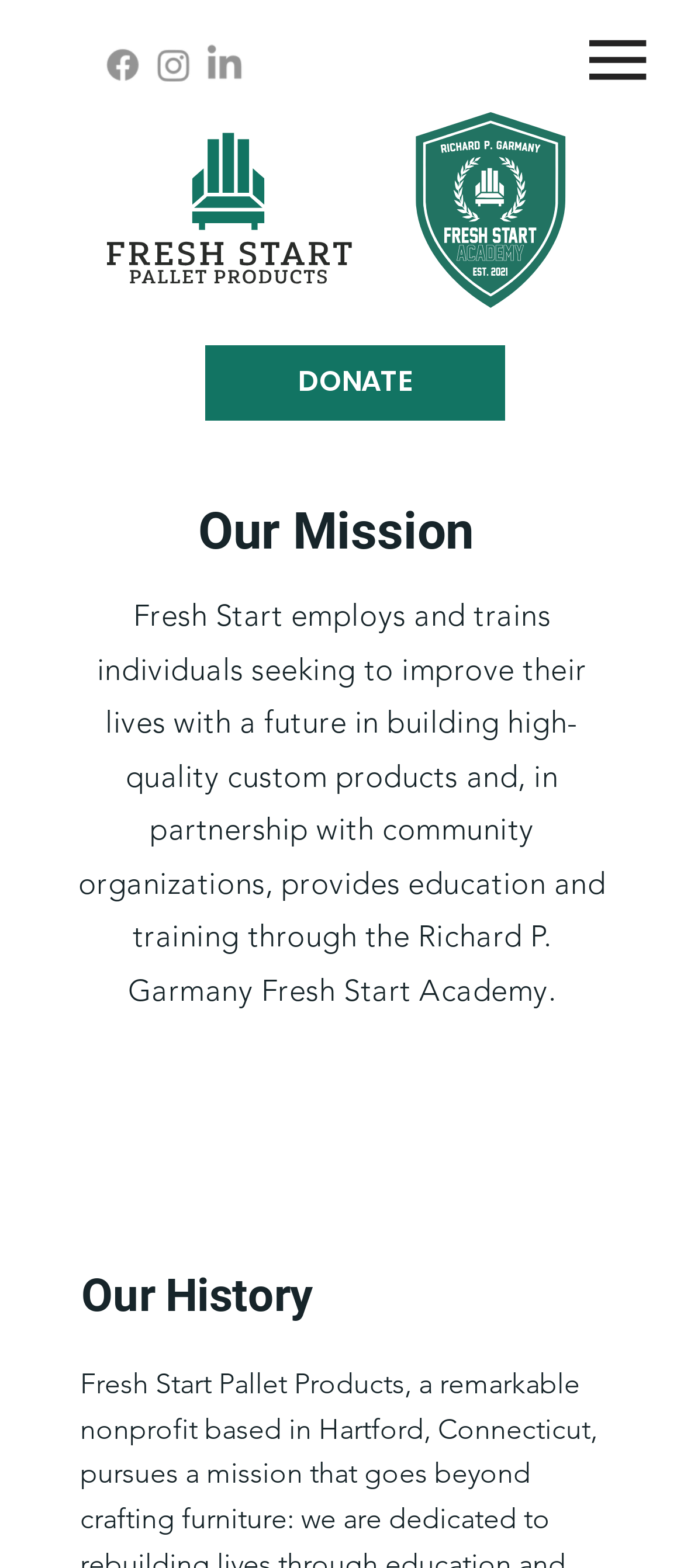What is the second section of the webpage about?
Using the image, give a concise answer in the form of a single word or short phrase.

Our History